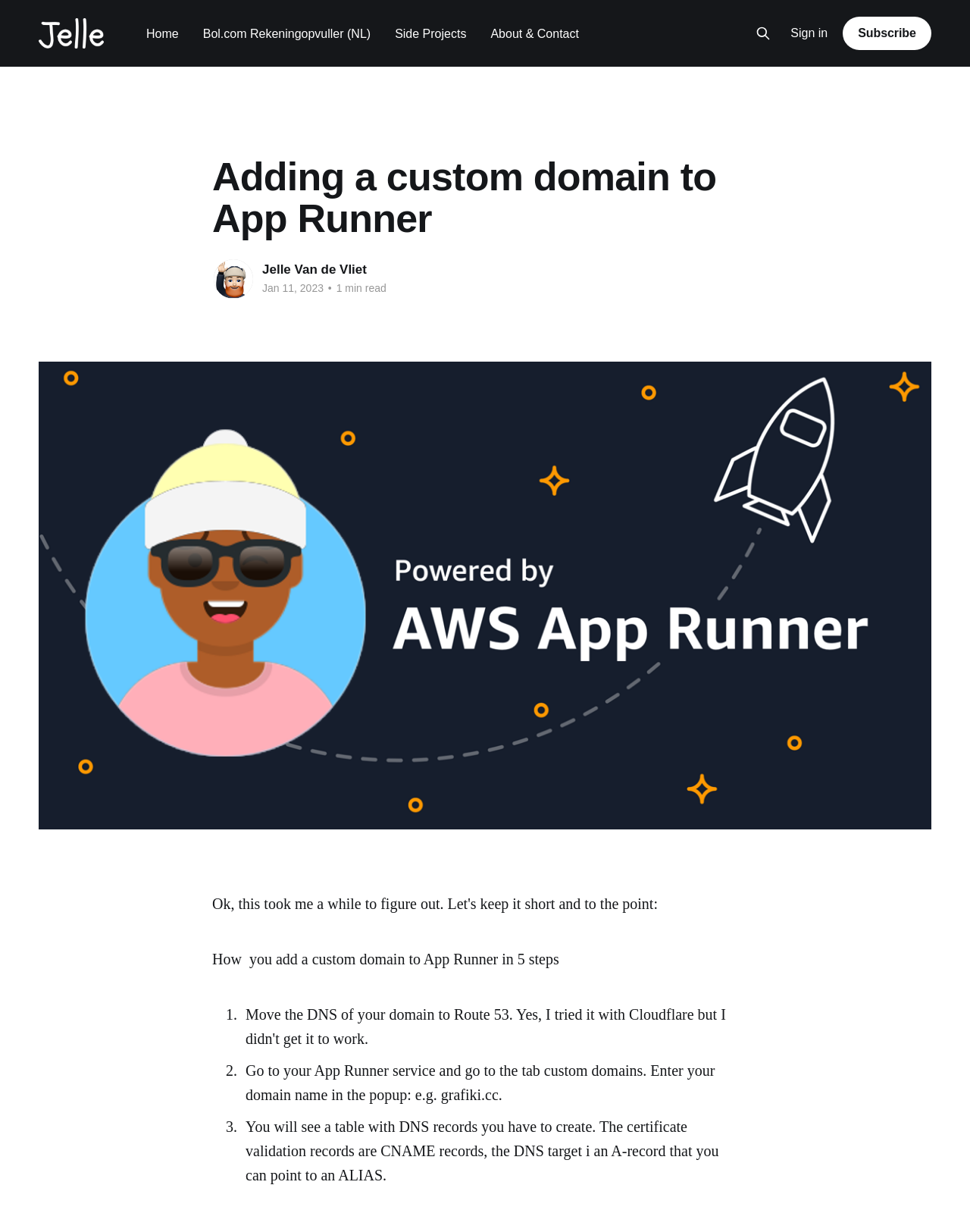Mark the bounding box of the element that matches the following description: "Bol.com Rekeningopvuller (NL)".

[0.209, 0.019, 0.382, 0.036]